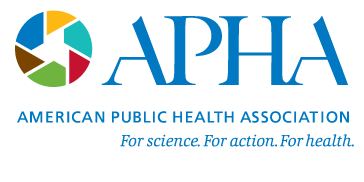By analyzing the image, answer the following question with a detailed response: What is symbolized by the colorful circular emblem?

The caption explains that the colorful circular emblem, segmented into different hues, symbolizes diversity and multidimensional approaches in public health, implying that the emblem represents the APHA's commitment to diverse and comprehensive approaches in the field of public health.